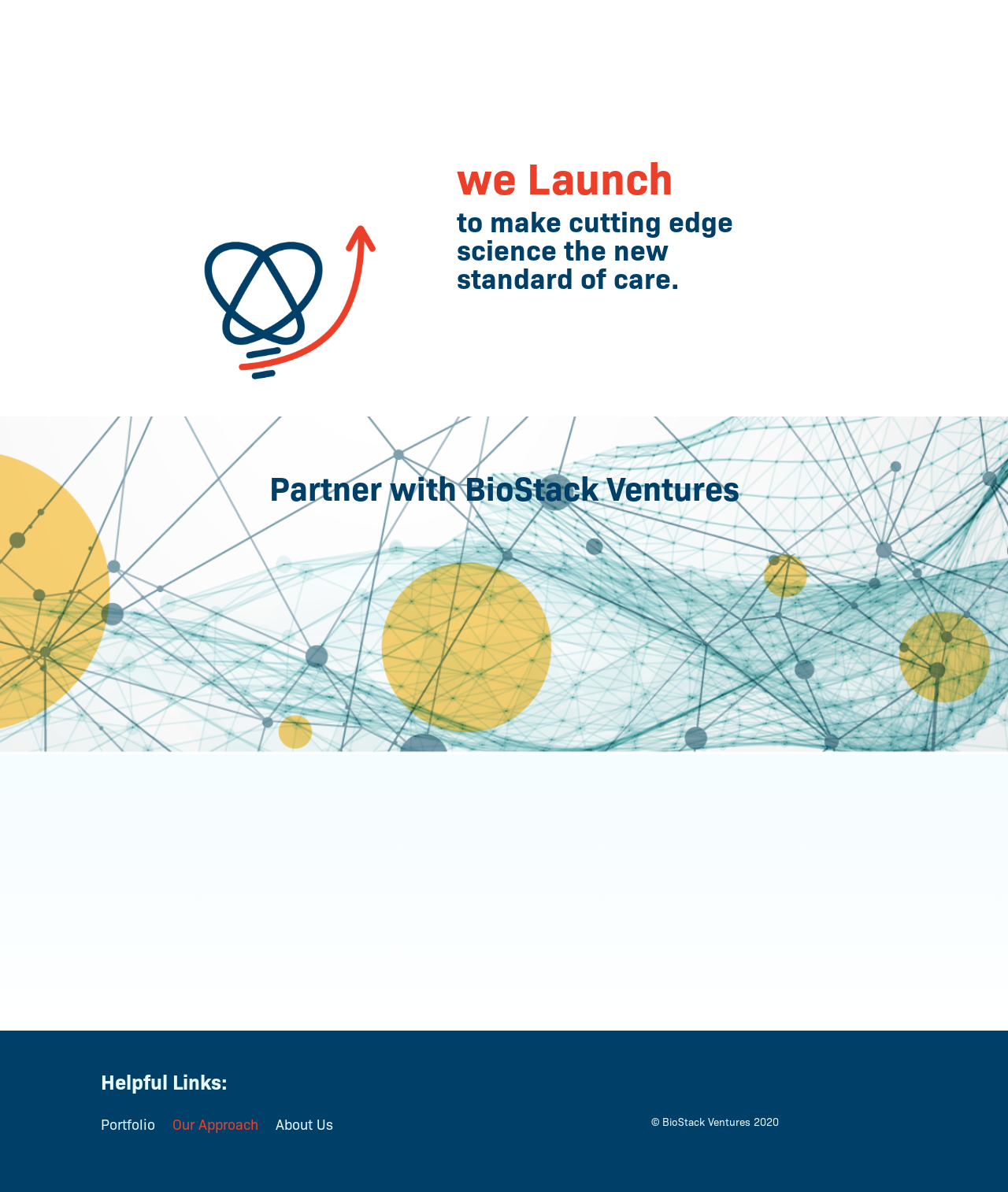How many textboxes are there on the webpage?
Please use the visual content to give a single word or phrase answer.

5